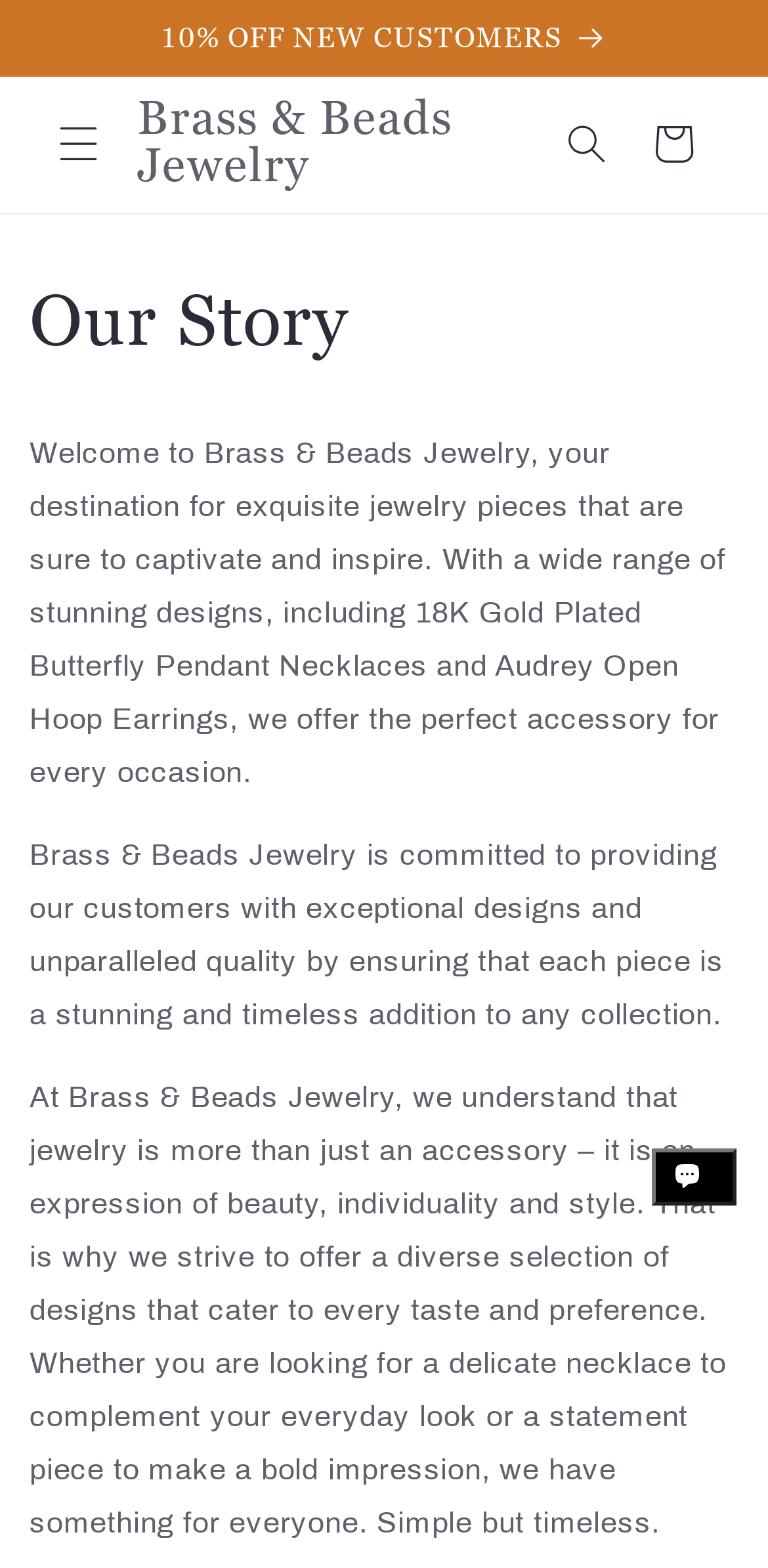Provide your answer to the question using just one word or phrase: What is the chat window used for?

Shopify online store chat